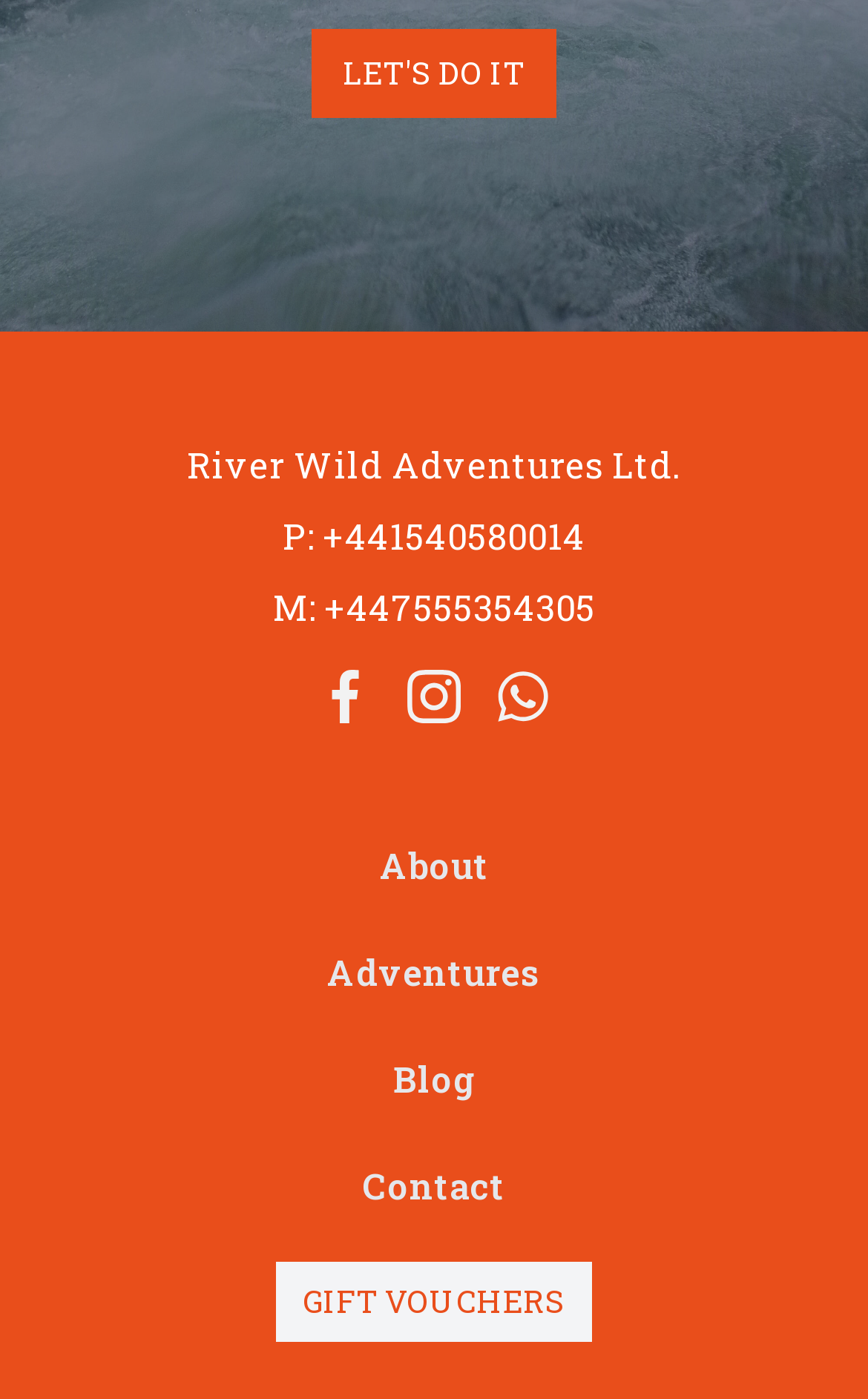Determine the bounding box coordinates of the element that should be clicked to execute the following command: "Read the blog".

[0.453, 0.746, 0.547, 0.797]